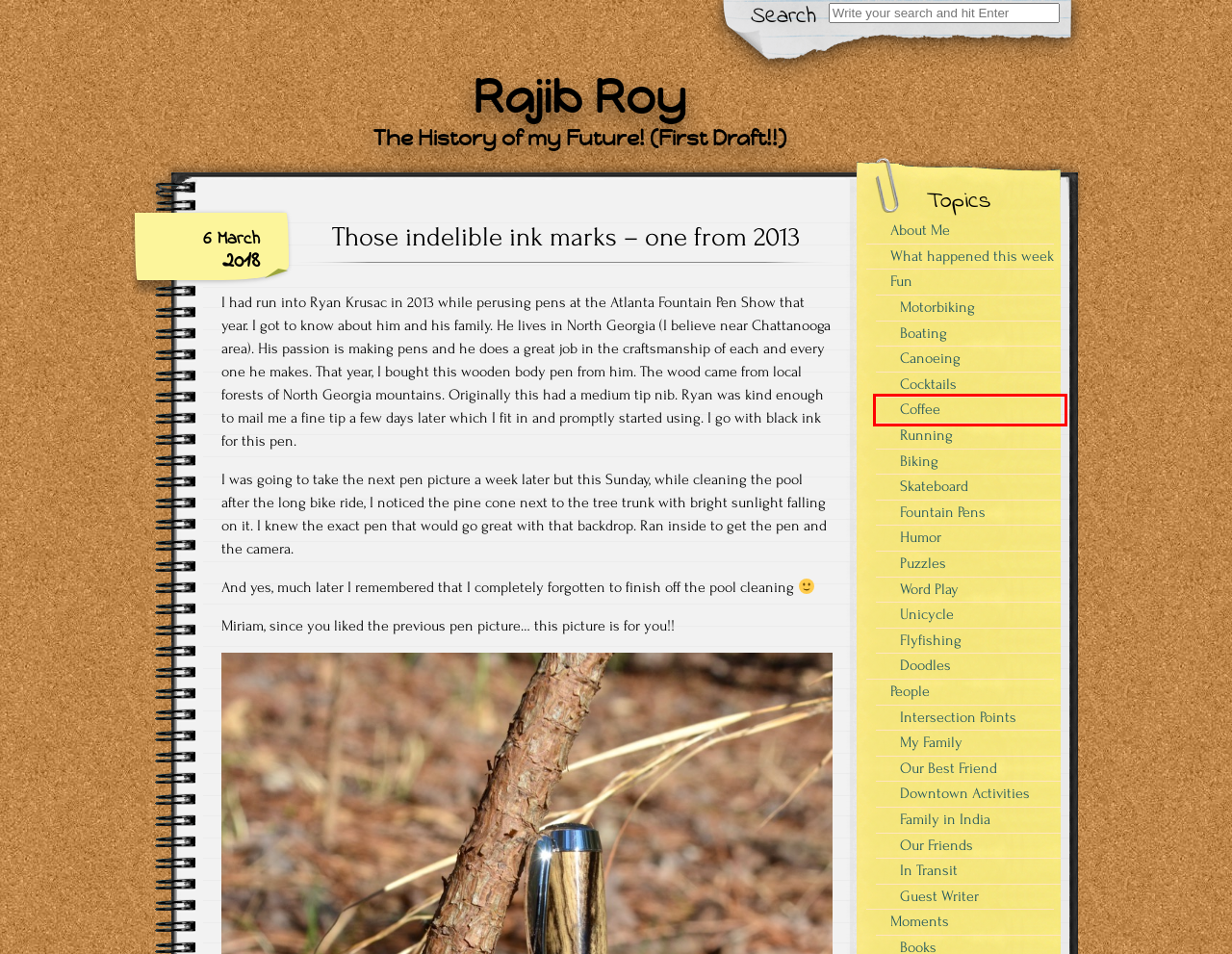Review the webpage screenshot provided, noting the red bounding box around a UI element. Choose the description that best matches the new webpage after clicking the element within the bounding box. The following are the options:
A. Canoeing – Rajib Roy
B. “Collector of Experiences” – Rajib Roy
C. Puzzles – Rajib Roy
D. Coffee – Rajib Roy
E. What happened this week – Rajib Roy
F. Guest Writer – Rajib Roy
G. Humor – Rajib Roy
H. Unicycle – Rajib Roy

D